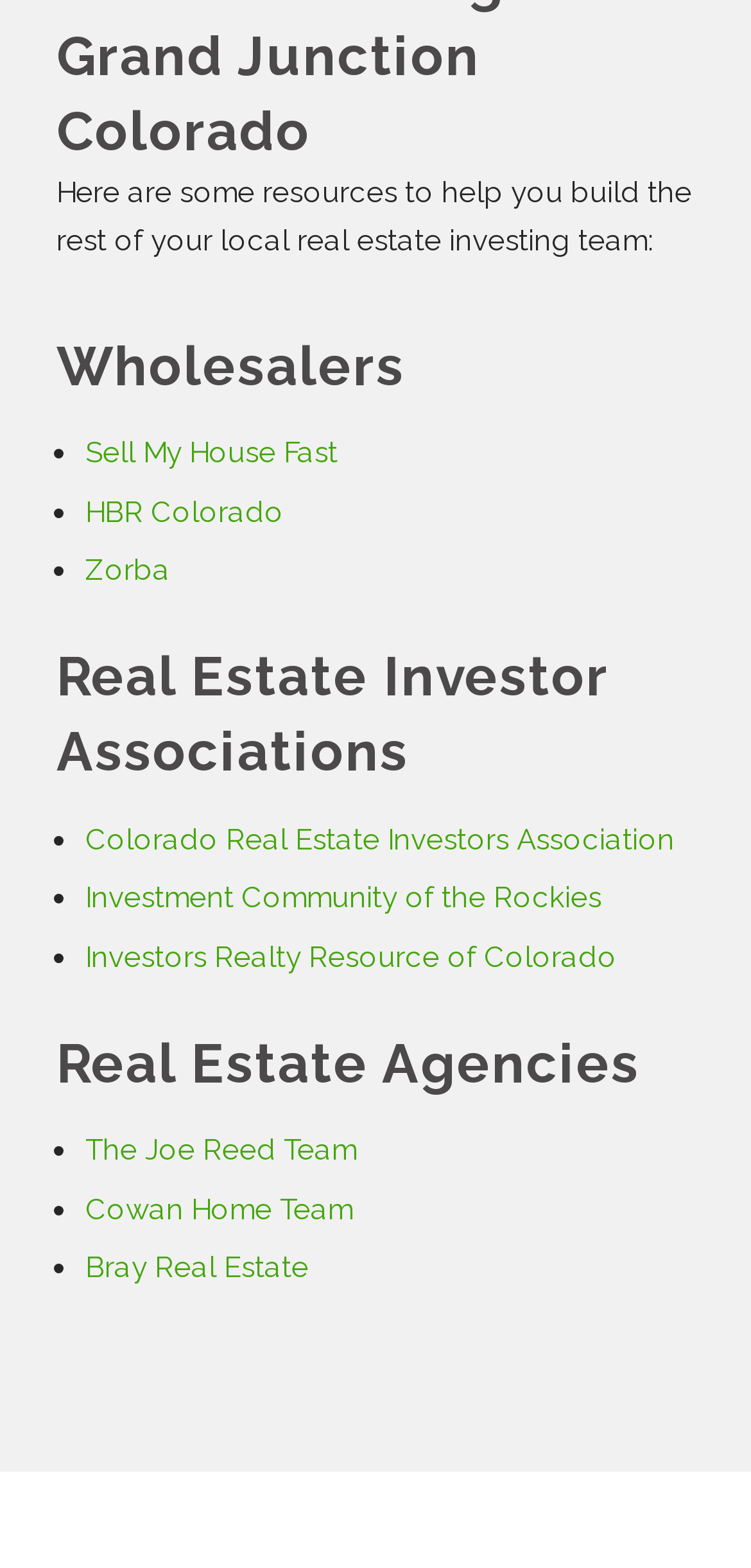Give the bounding box coordinates for this UI element: "Valencia". The coordinates should be four float numbers between 0 and 1, arranged as [left, top, right, bottom].

None